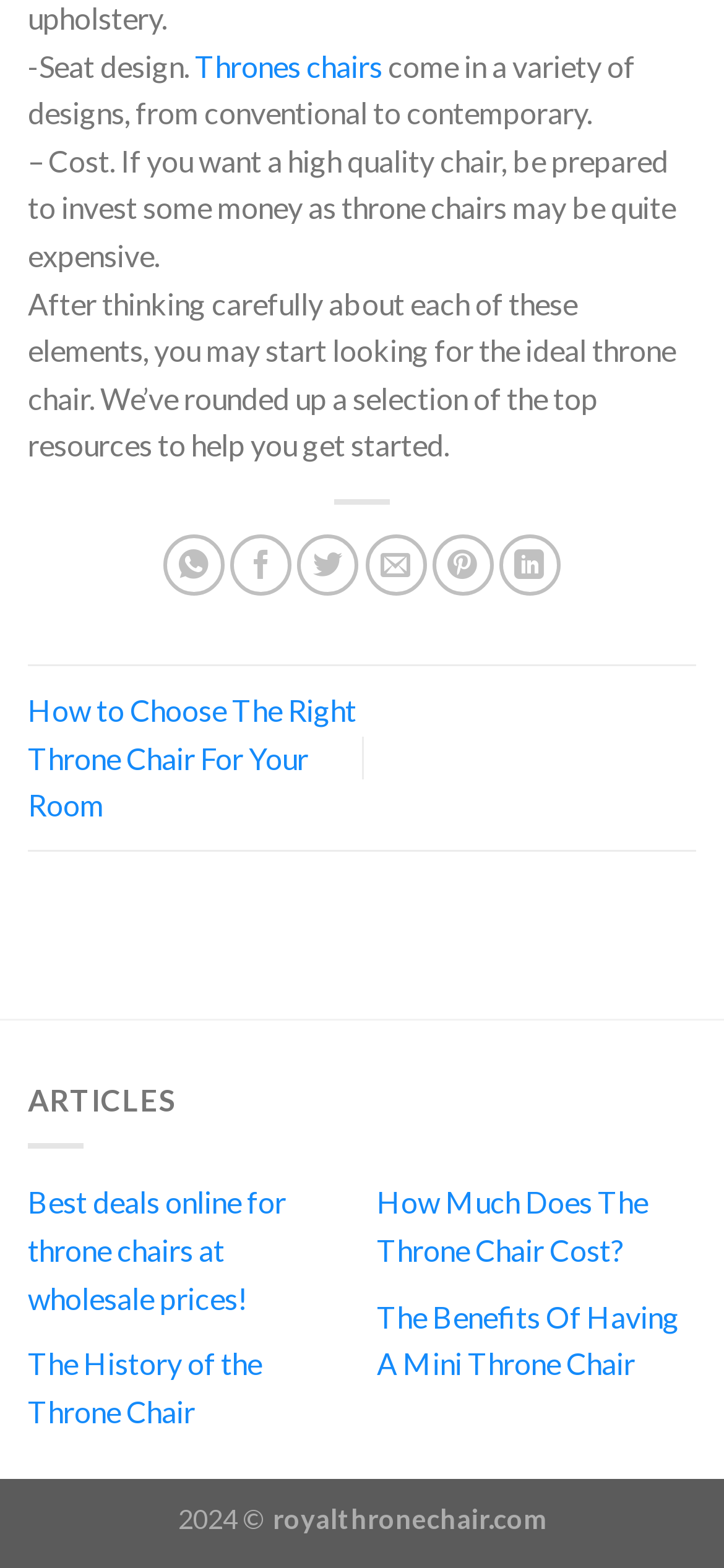Please answer the following question using a single word or phrase: 
What is the main topic of this webpage?

Throne Chair